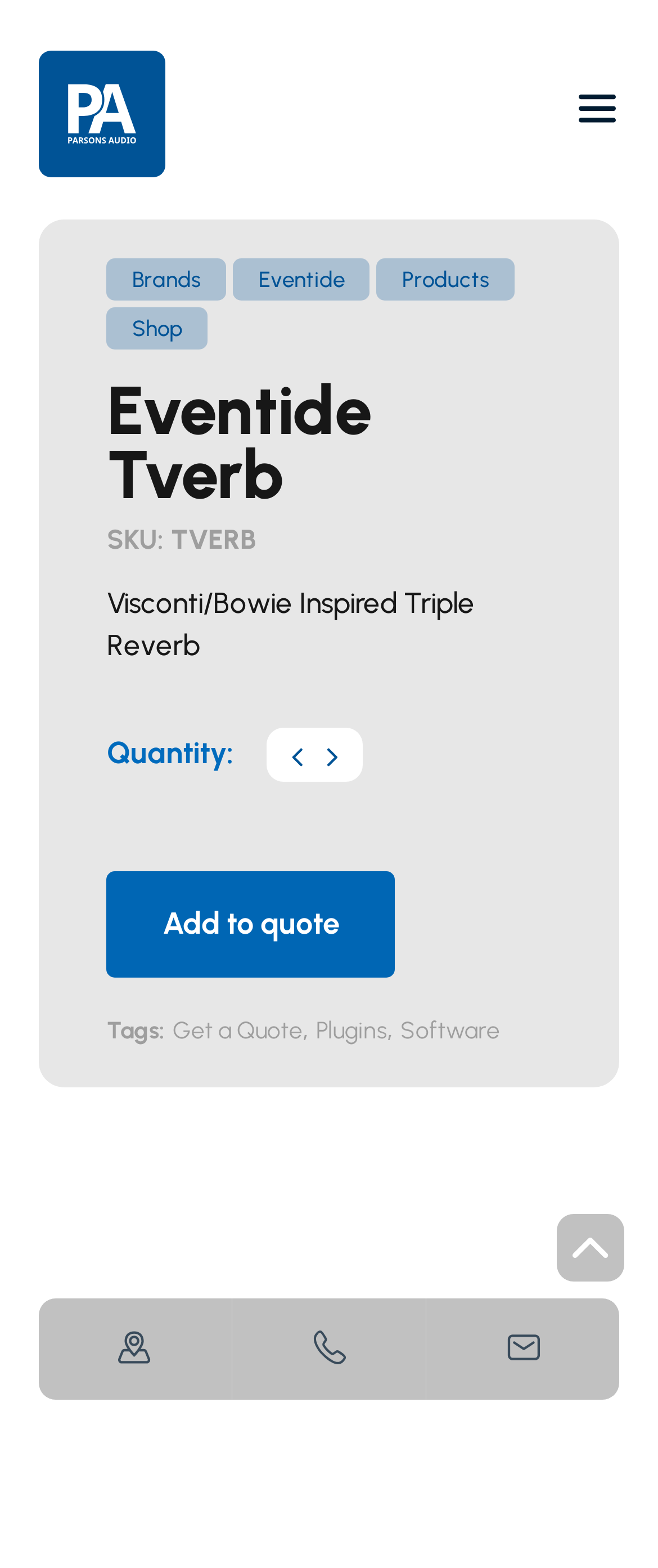Provide an in-depth caption for the webpage.

The webpage is about the Eventide Tverb product, specifically a Visconti/Bowie Inspired Triple Reverb. At the top left, there is a link to "Parsons Audio" accompanied by an image of the same name. To the right of this, there is a navigation menu labeled "Parsons Nav" with an "Open menu" button that has a popup menu. 

Below the navigation menu, there are four links: "Brands", "Eventide", "Products", and "Shop", arranged horizontally. 

The main content of the page is focused on the Eventide Tverb product. There is a heading that reads "Eventide Tverb" followed by the product's SKU, "TVERB". Below this, there is a descriptive text that reads "Visconti/Bowie Inspired Triple Reverb". 

Further down, there is a section to select the quantity of the product, accompanied by two small images. There is also a link to "Add to quote" and a section displaying tags related to the product, including a link to "Get a Quote" and two other links to "Plugins" and "Software". 

At the bottom of the page, there are three buttons: "Get Directions", "Call Us", and "Message Us", along with a small image.